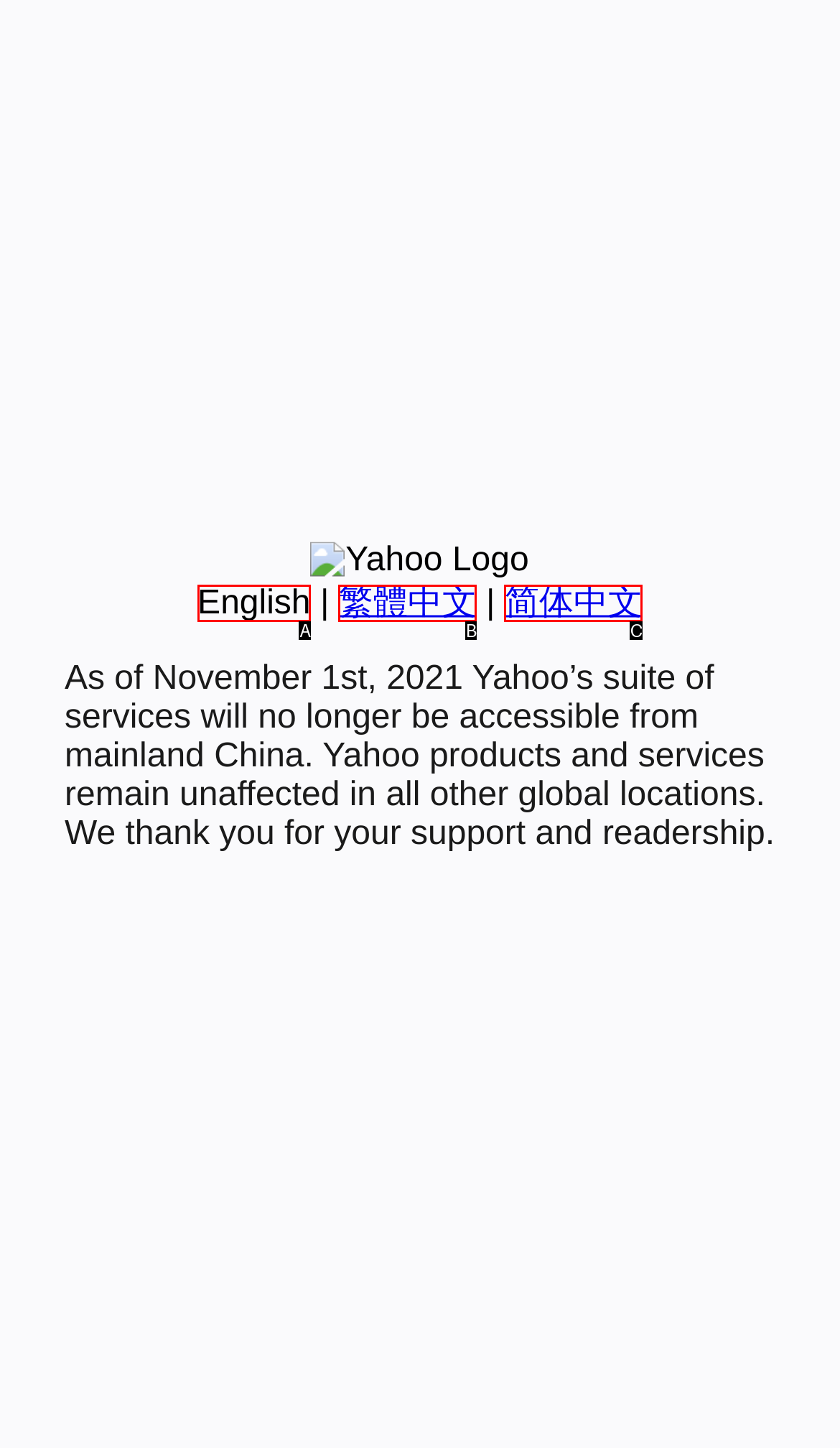Select the option that matches the description: 繁體中文. Answer with the letter of the correct option directly.

B